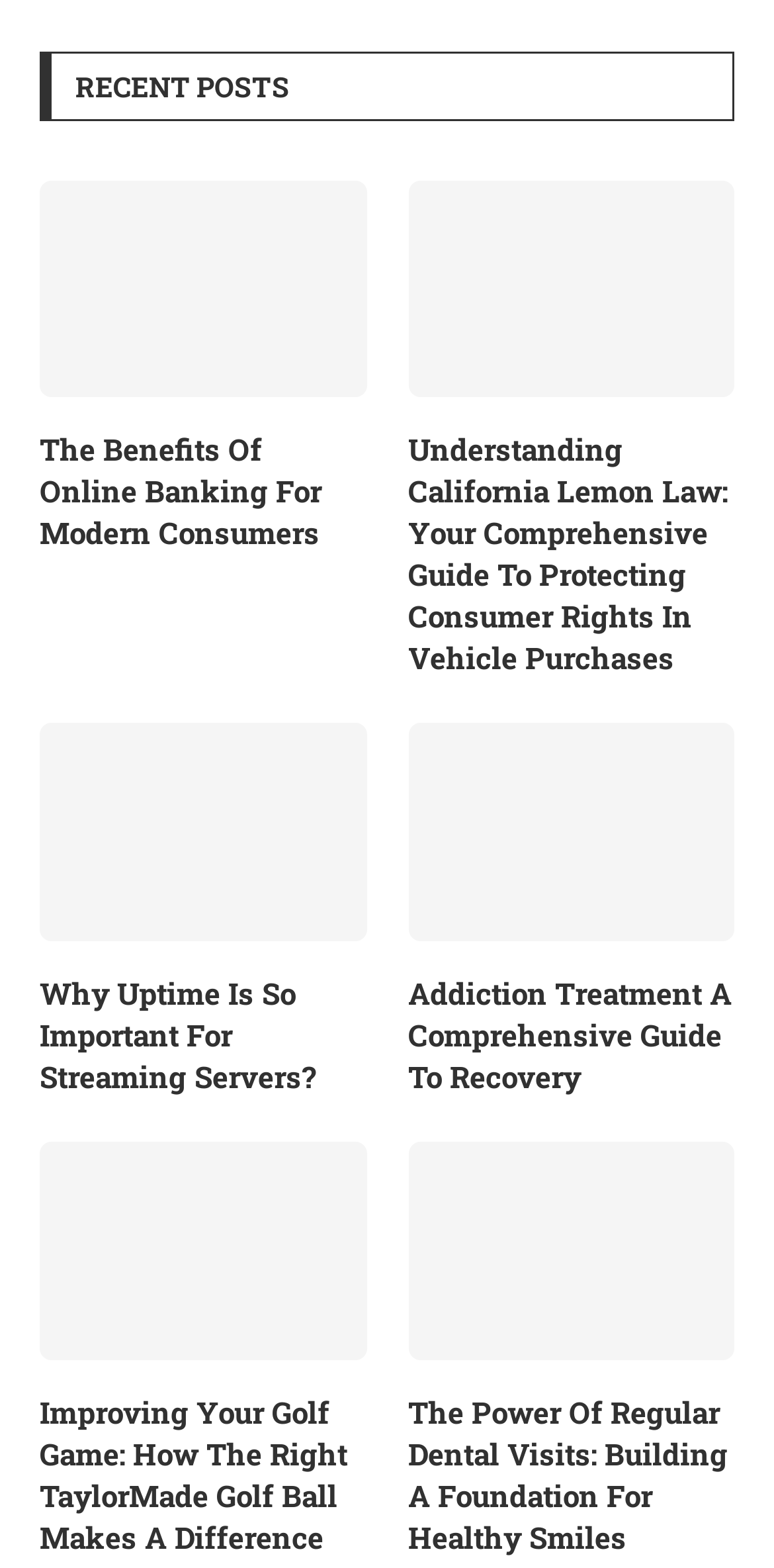Identify the bounding box coordinates of the area you need to click to perform the following instruction: "read about the benefits of online banking".

[0.051, 0.115, 0.473, 0.254]